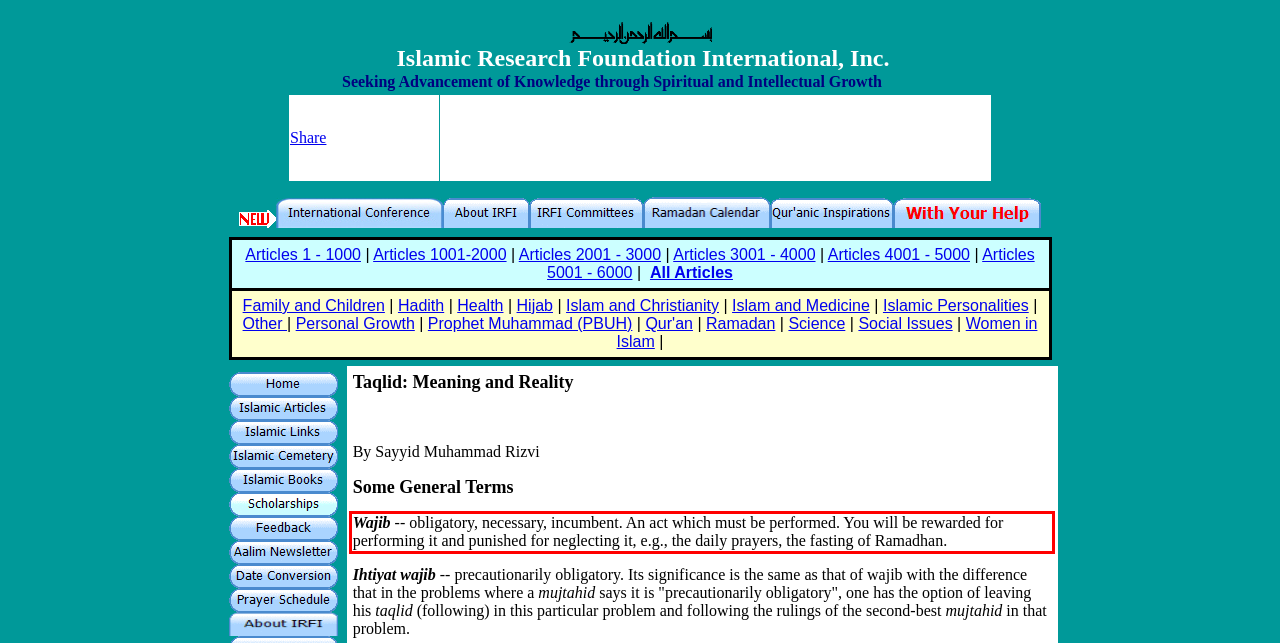Analyze the red bounding box in the provided webpage screenshot and generate the text content contained within.

Wajib -- obligatory, necessary, incumbent. An act which must be performed. You will be rewarded for performing it and punished for neglecting it, e.g., the daily prayers, the fasting of Ramadhan.